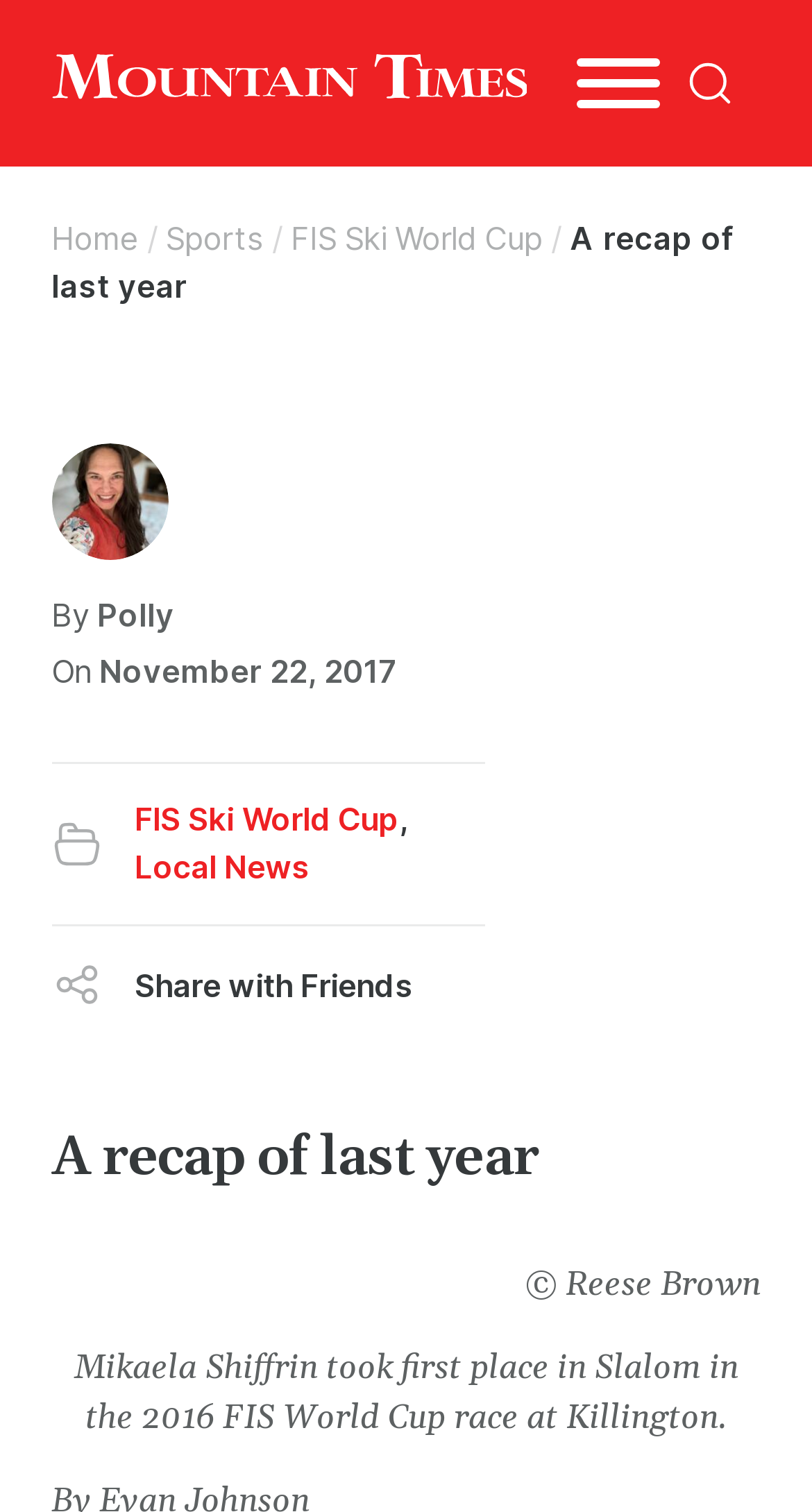Identify the title of the webpage and provide its text content.

A recap of last year